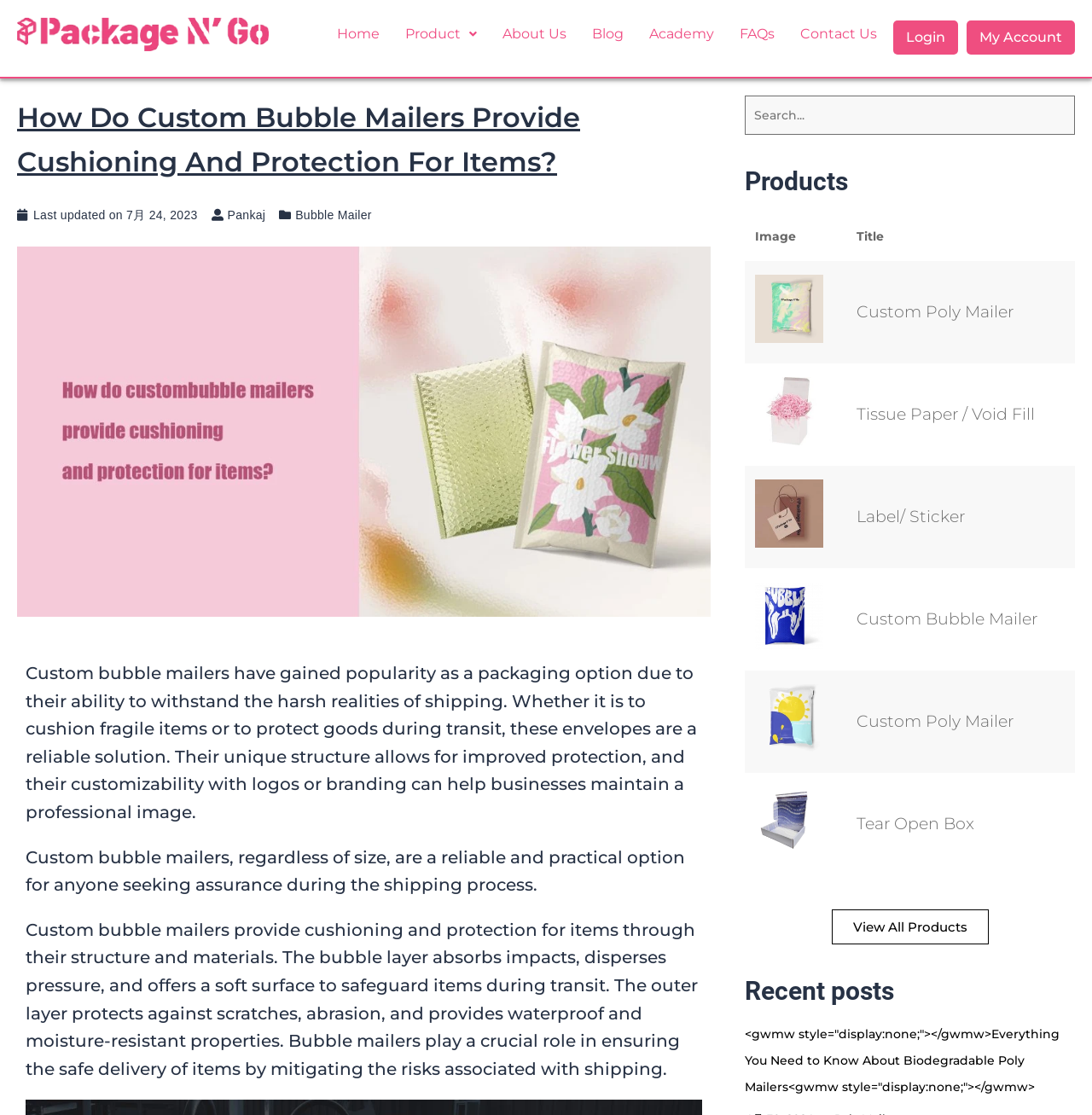Can you identify the bounding box coordinates of the clickable region needed to carry out this instruction: 'Click the 'Home' link'? The coordinates should be four float numbers within the range of 0 to 1, stated as [left, top, right, bottom].

[0.297, 0.008, 0.359, 0.054]